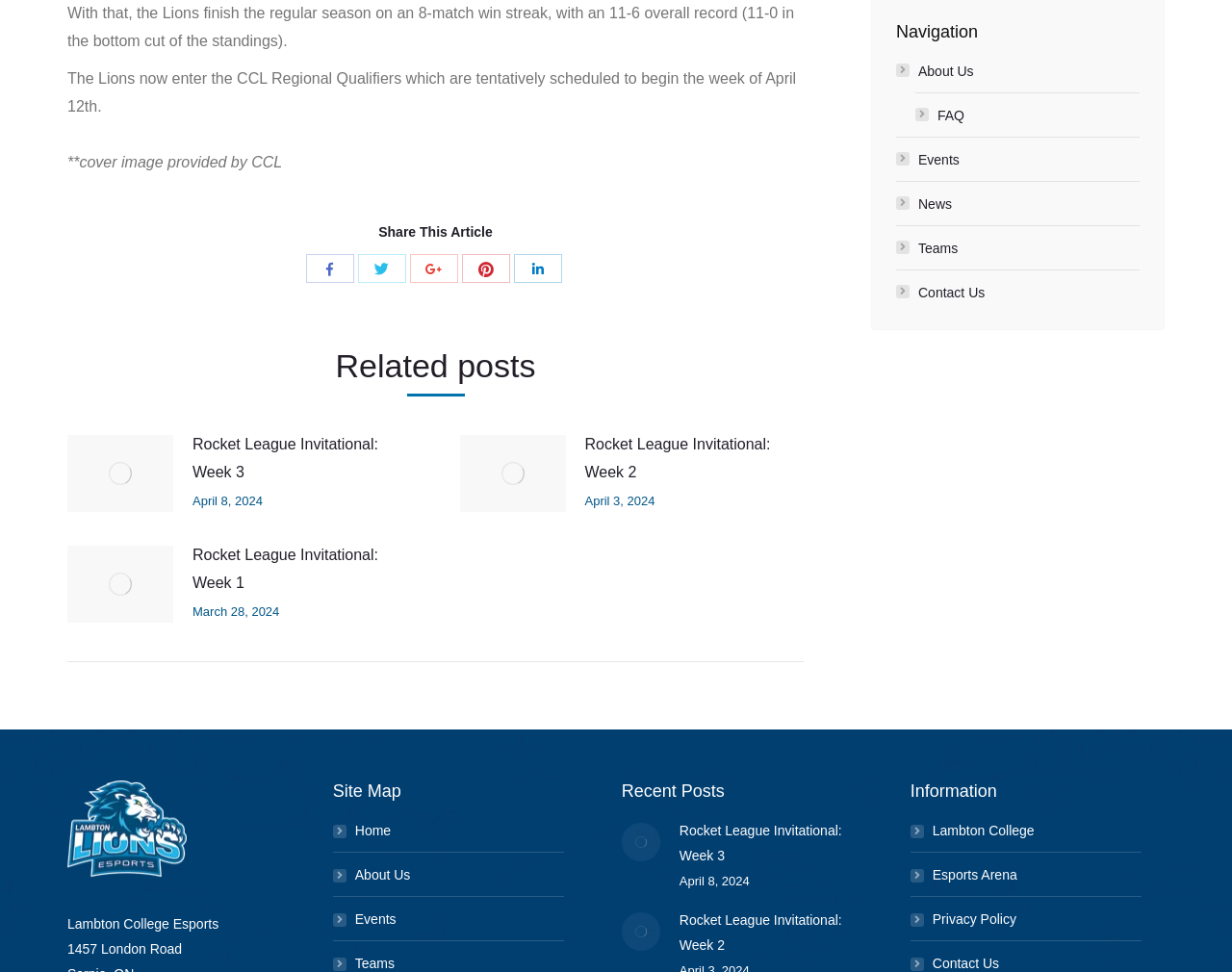What is the name of the esports team?
Please answer the question with a detailed and comprehensive explanation.

The name of the esports team is Lambton College Esports, which is mentioned in the bottom-left corner of the webpage, along with the team's logo and address.